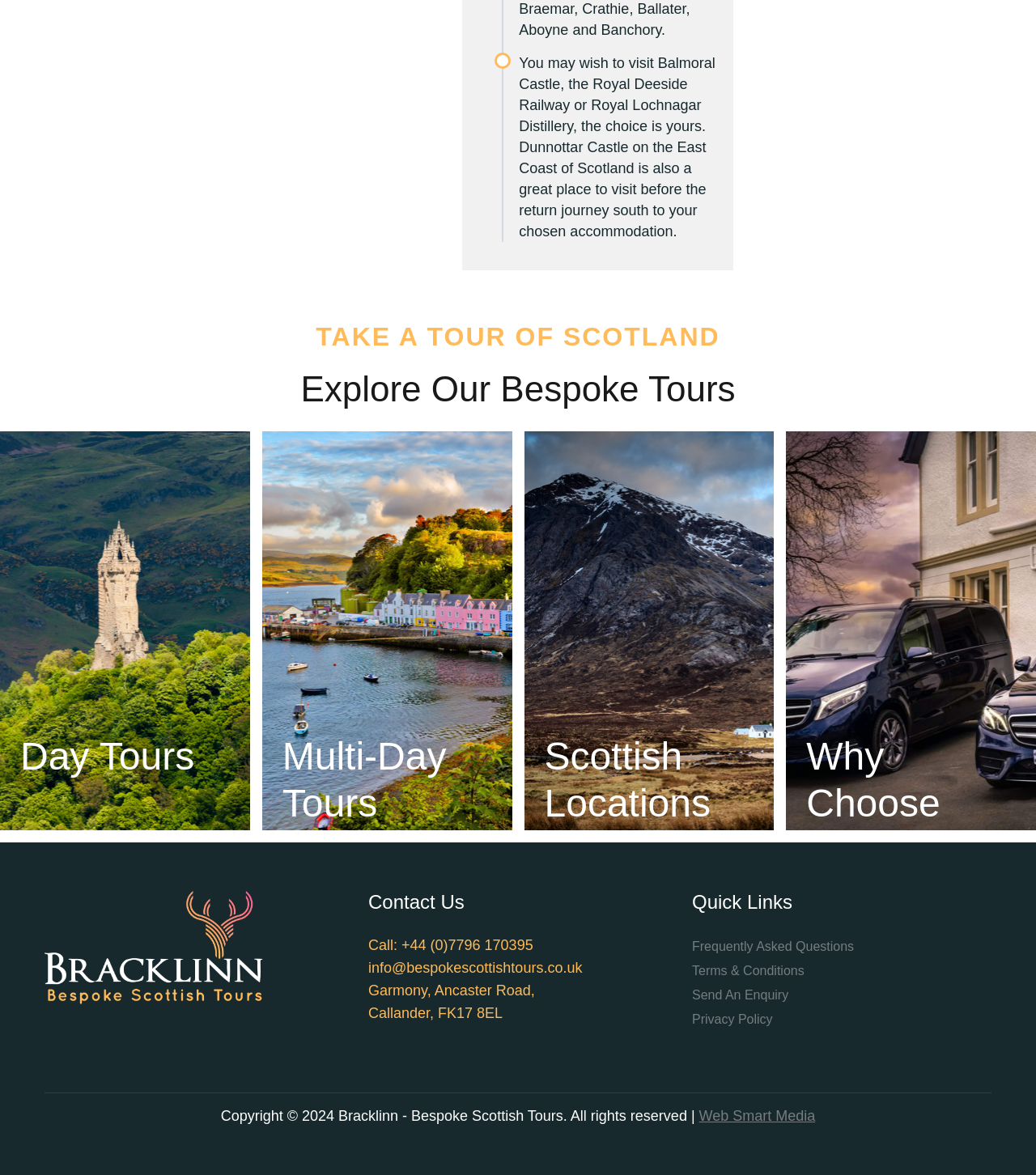What is the contact phone number?
Please provide a comprehensive answer based on the visual information in the image.

I found the contact phone number in the 'Contact Us' section, which is +44 (0)7796 170395.